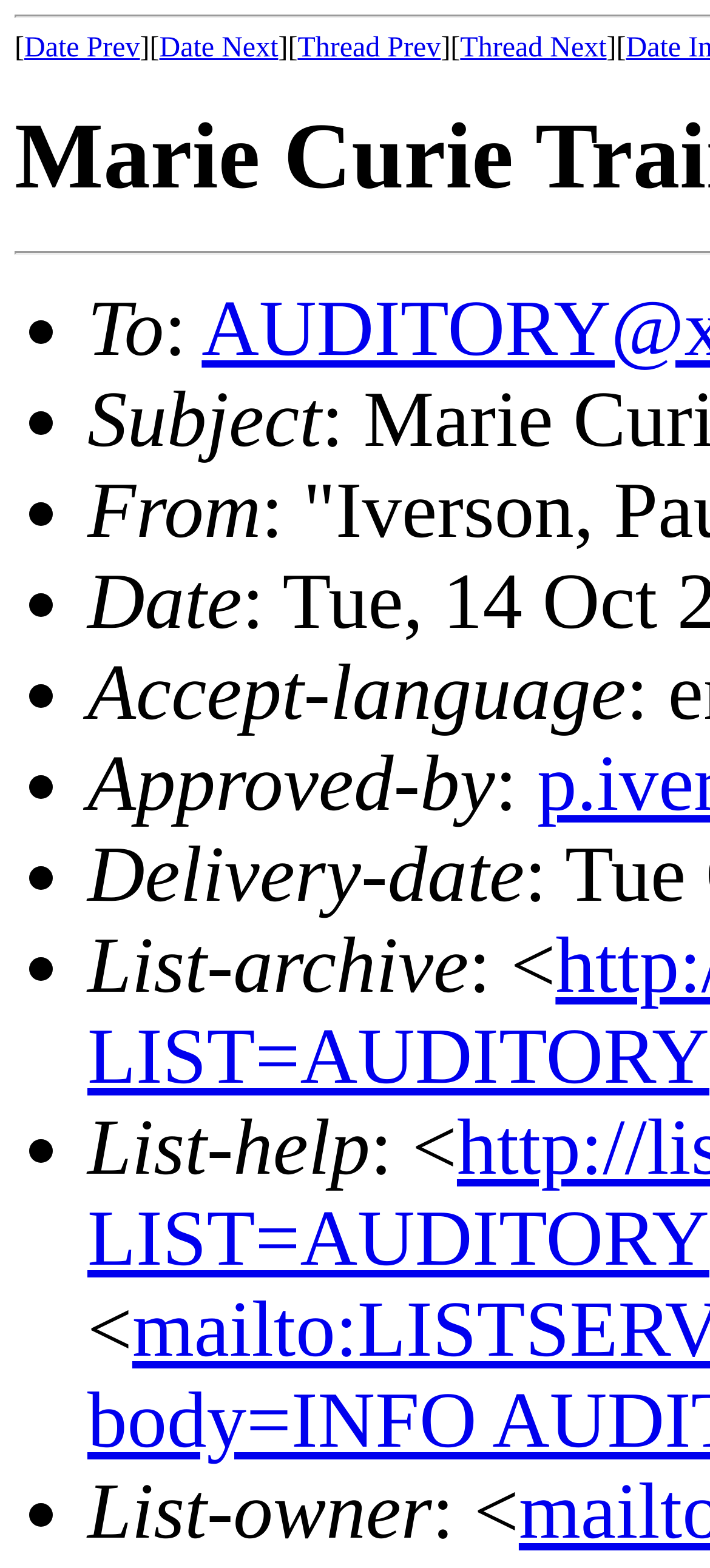Extract the bounding box coordinates of the UI element described: "Date Prev". Provide the coordinates in the format [left, top, right, bottom] with values ranging from 0 to 1.

[0.034, 0.021, 0.197, 0.041]